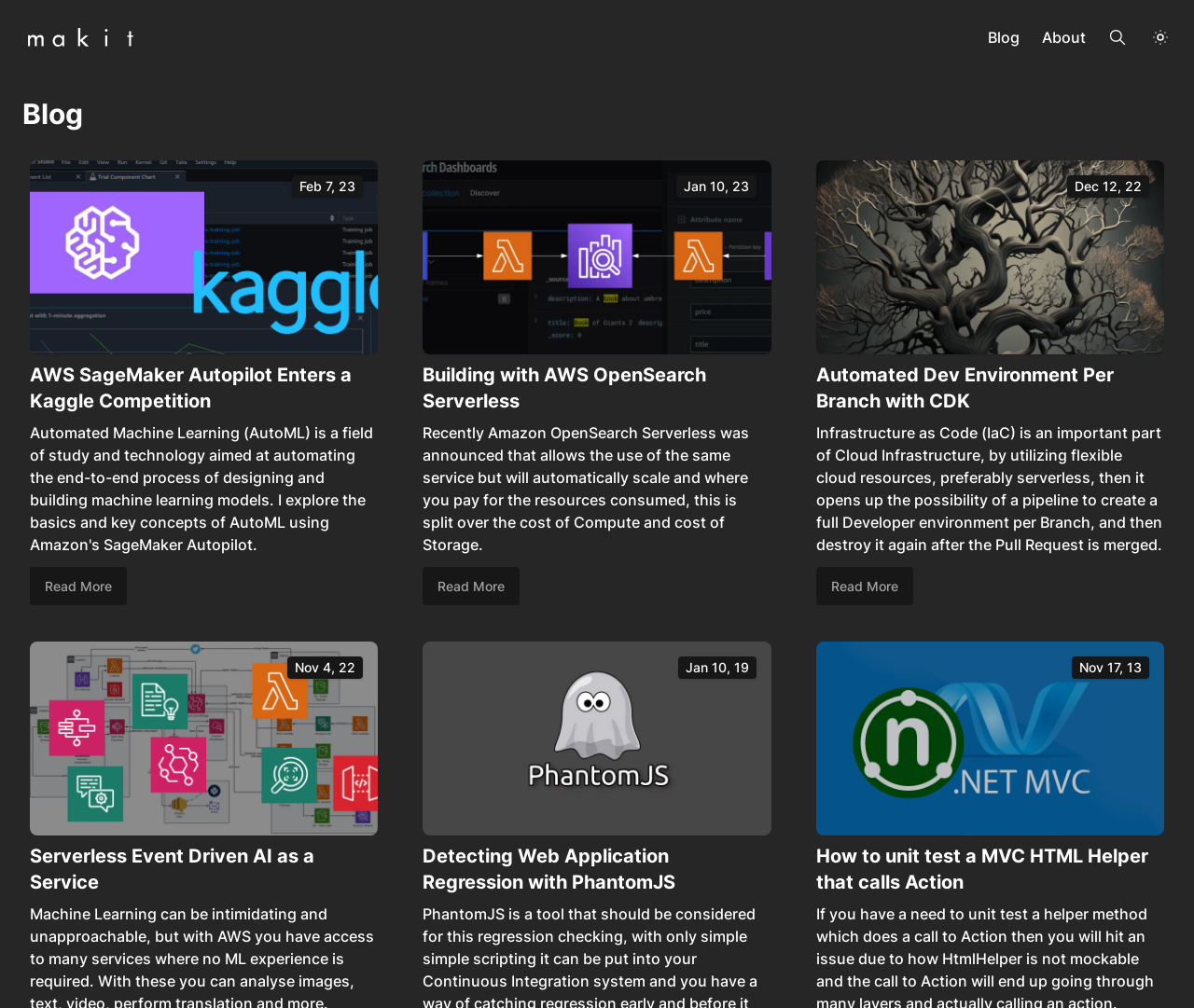How many blog posts are displayed on the webpage?
Answer the question with a single word or phrase, referring to the image.

5